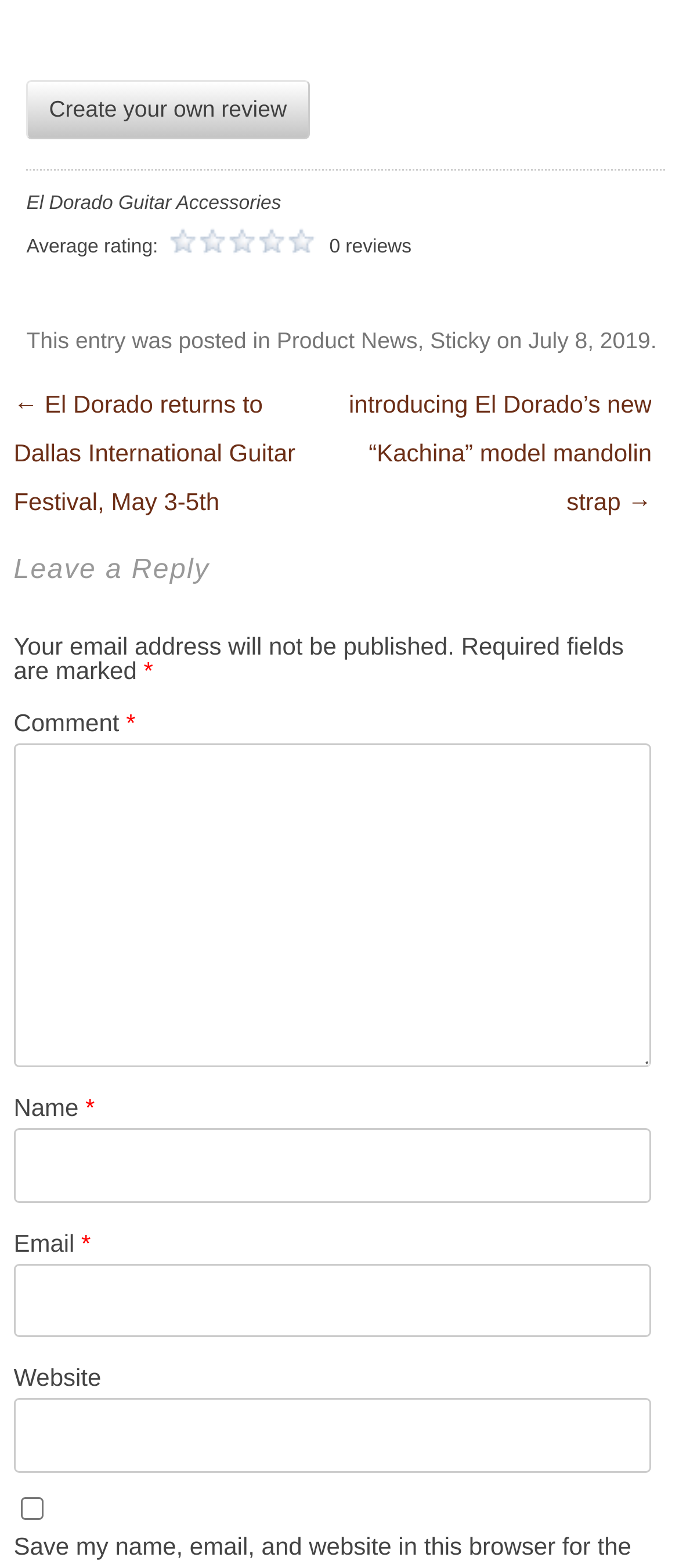What is the category of the post?
Answer the question with a thorough and detailed explanation.

The link 'Product News' is mentioned in the footer section of the webpage, indicating that this post is categorized under 'Product News'.